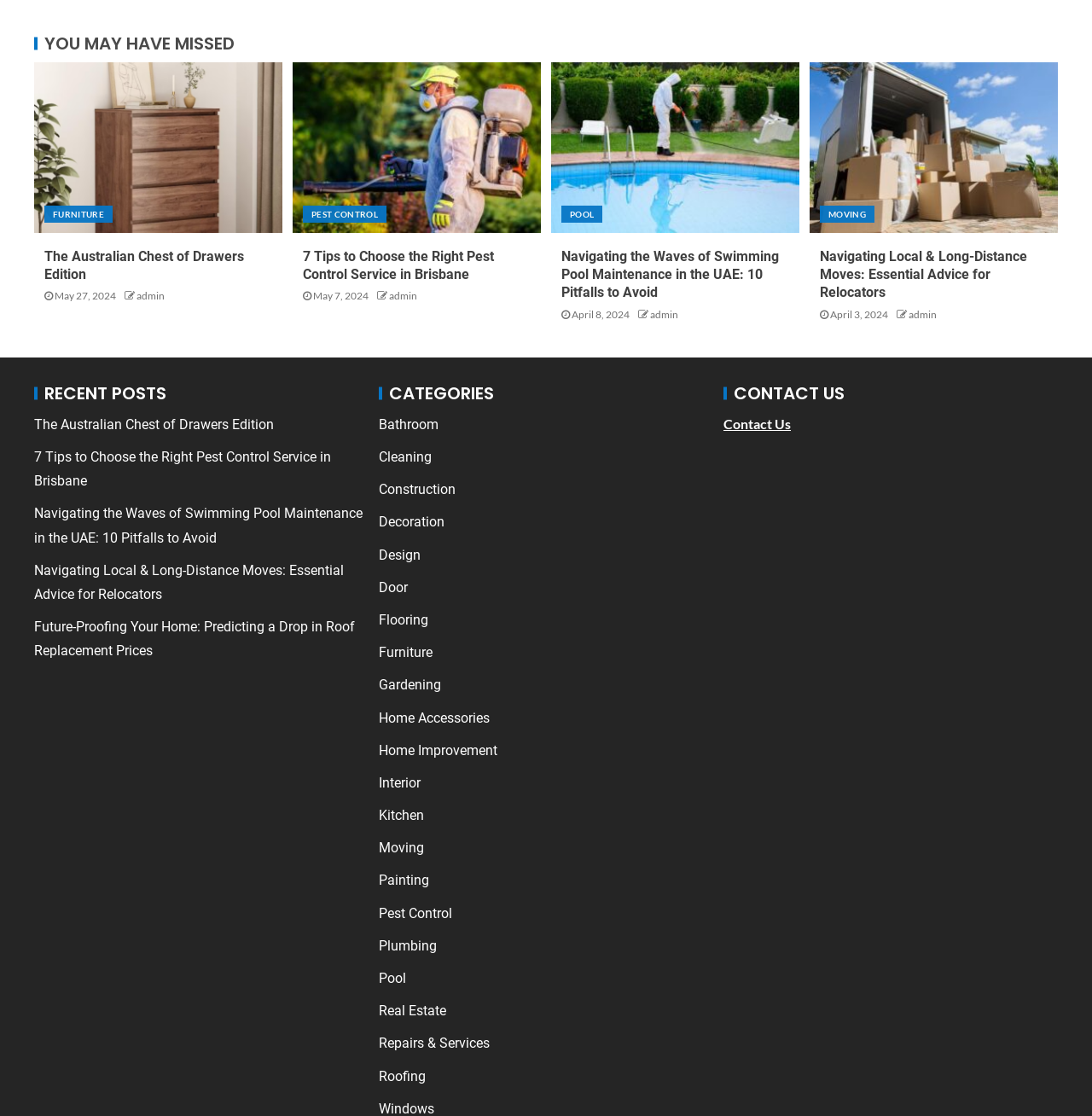Please identify the bounding box coordinates of the element's region that I should click in order to complete the following instruction: "Contact us through the 'CONTACT US' link". The bounding box coordinates consist of four float numbers between 0 and 1, i.e., [left, top, right, bottom].

[0.662, 0.372, 0.724, 0.387]